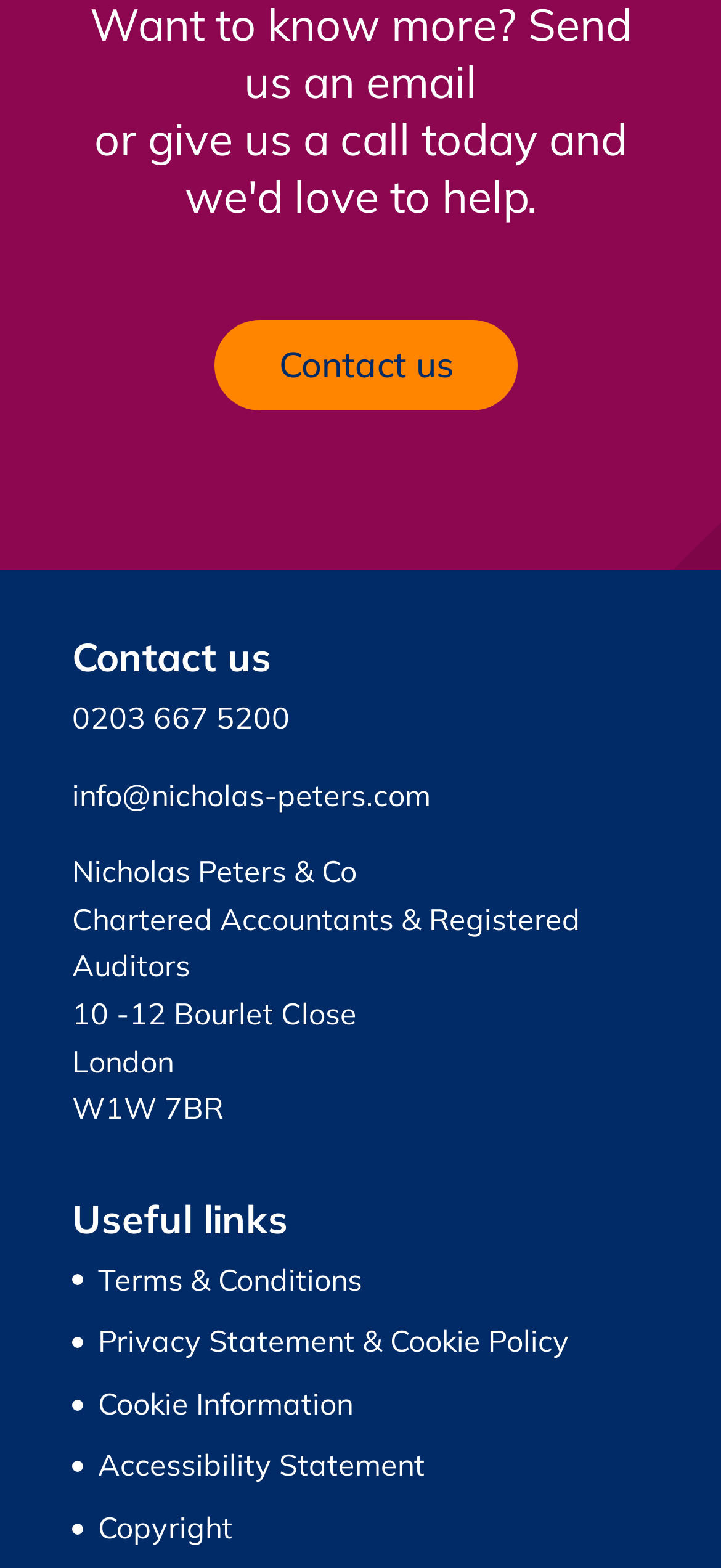Determine the bounding box coordinates of the clickable element to achieve the following action: 'View terms and conditions'. Provide the coordinates as four float values between 0 and 1, formatted as [left, top, right, bottom].

[0.136, 0.804, 0.503, 0.827]